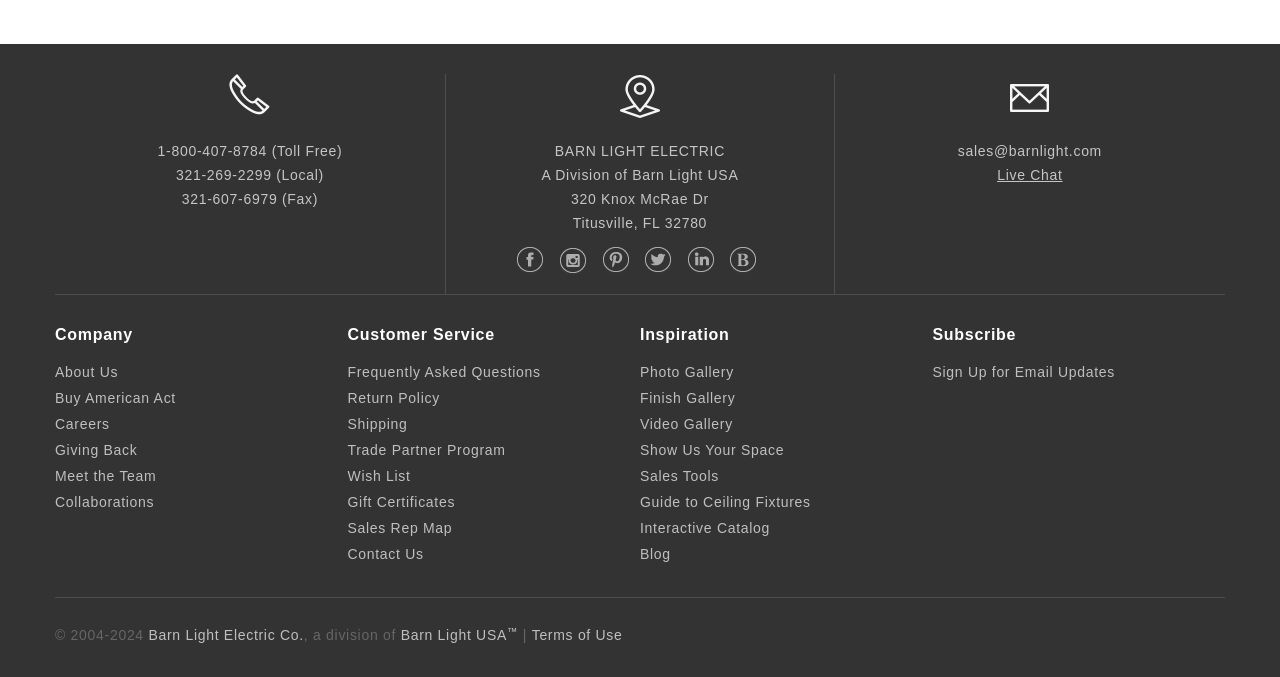For the given element description Sign Up for Email Updates, determine the bounding box coordinates of the UI element. The coordinates should follow the format (top-left x, top-left y, bottom-right x, bottom-right y) and be within the range of 0 to 1.

[0.729, 0.538, 0.871, 0.561]